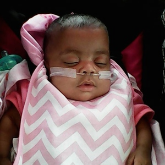Illustrate the image with a detailed and descriptive caption.

A serene moment is captured in this image of an infant peacefully sleeping. The baby, swaddled in a soft, chevron-patterned blanket, wears a bright pink outfit. A gentle headband, also in pink, complements the cozy look. The infant's face is calm and serene, with closed eyes, and a small nasal cannula is visible, suggesting that the baby may require some form of respiratory support. The background appears to be a stroller or similar resting environment, indicating a moment of rest during an outing. This image likely evokes feelings of tenderness and care, highlighting the important theme of nurturing in the context of family and health.